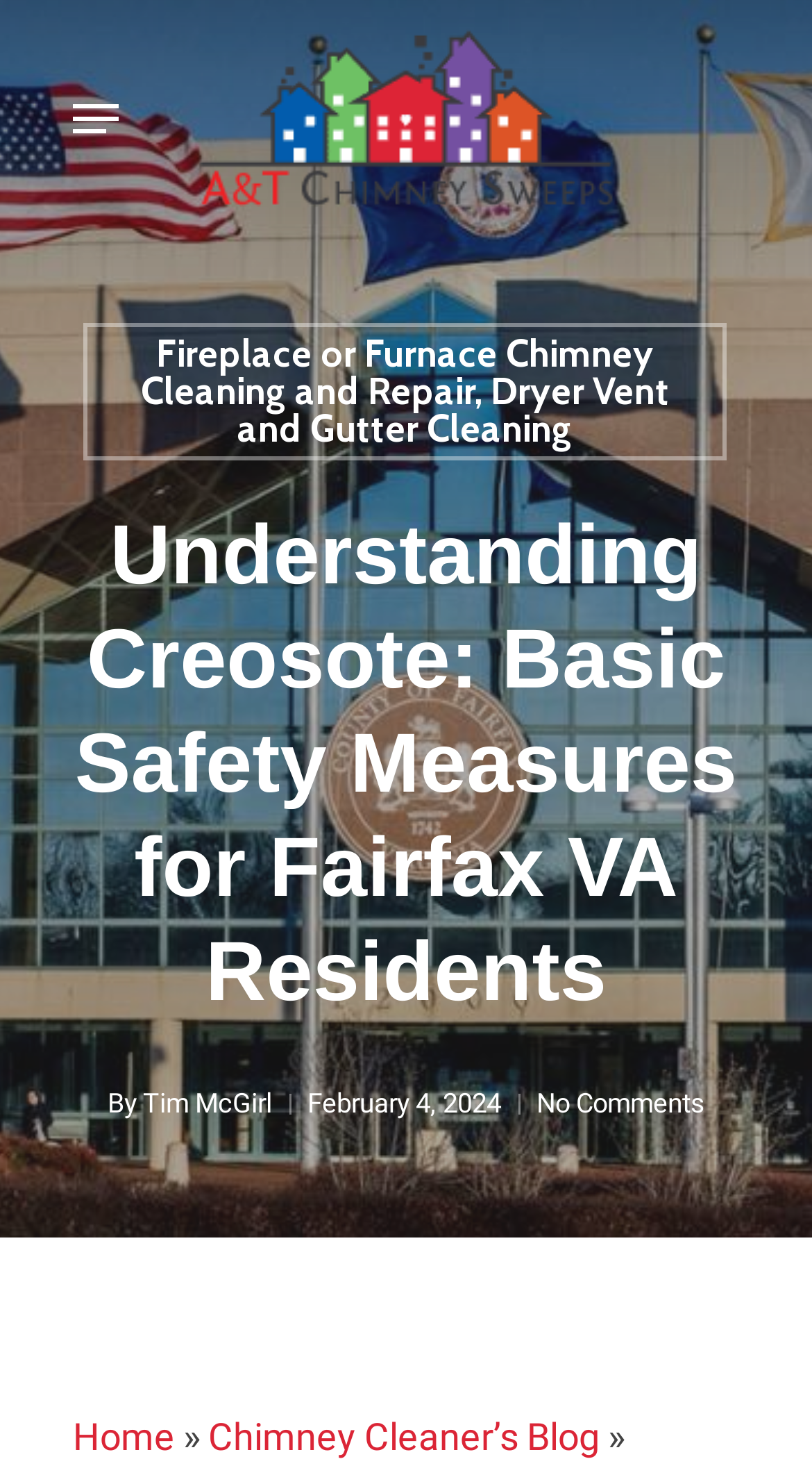What type of services does the company offer?
Please provide a full and detailed response to the question.

The company offers chimney cleaning and repair services, as well as other services such as dryer vent and gutter cleaning, as indicated by the navigation menu and links on the webpage.